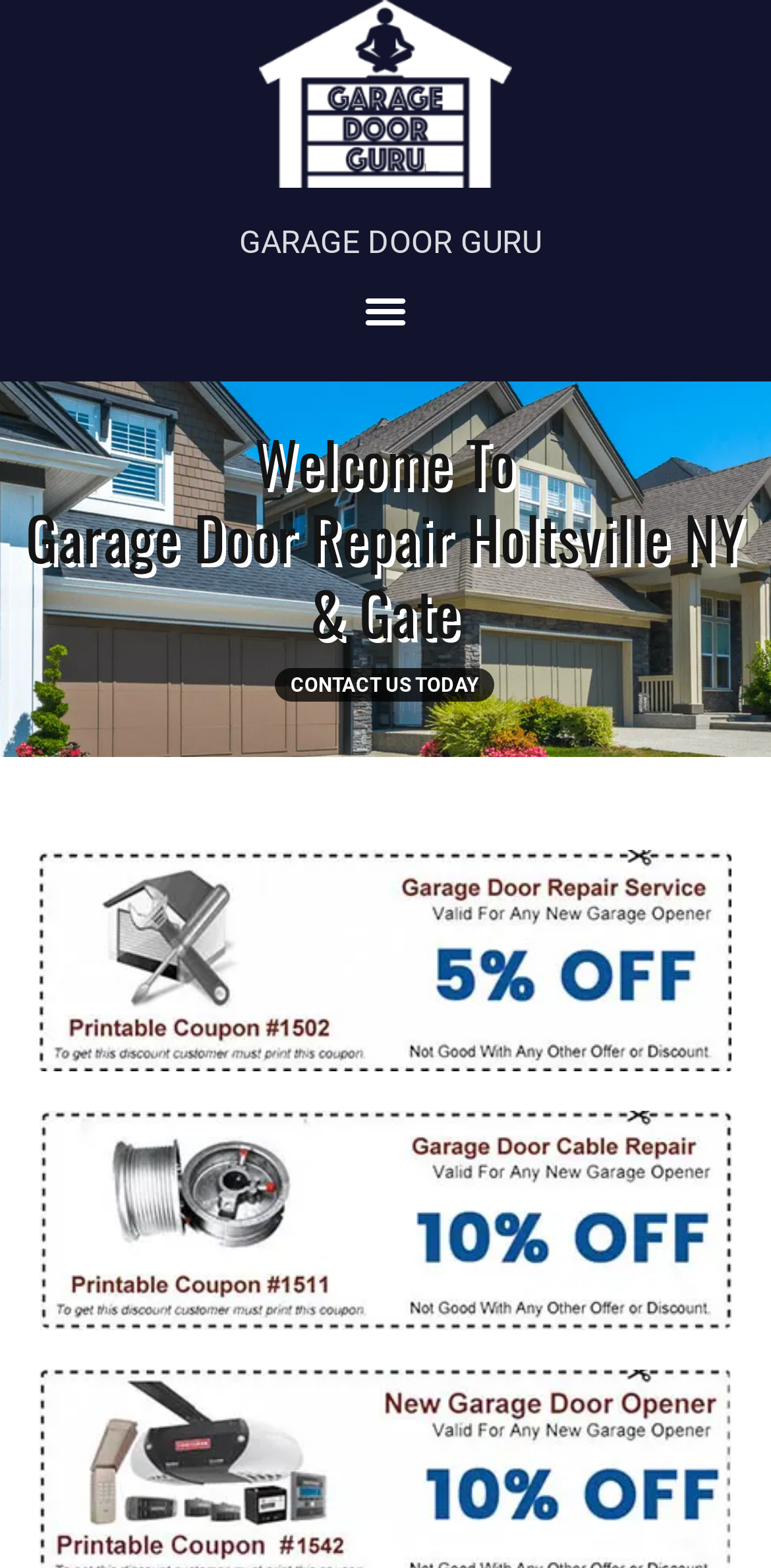Is the menu toggle button expanded?
Refer to the image and provide a concise answer in one word or phrase.

False